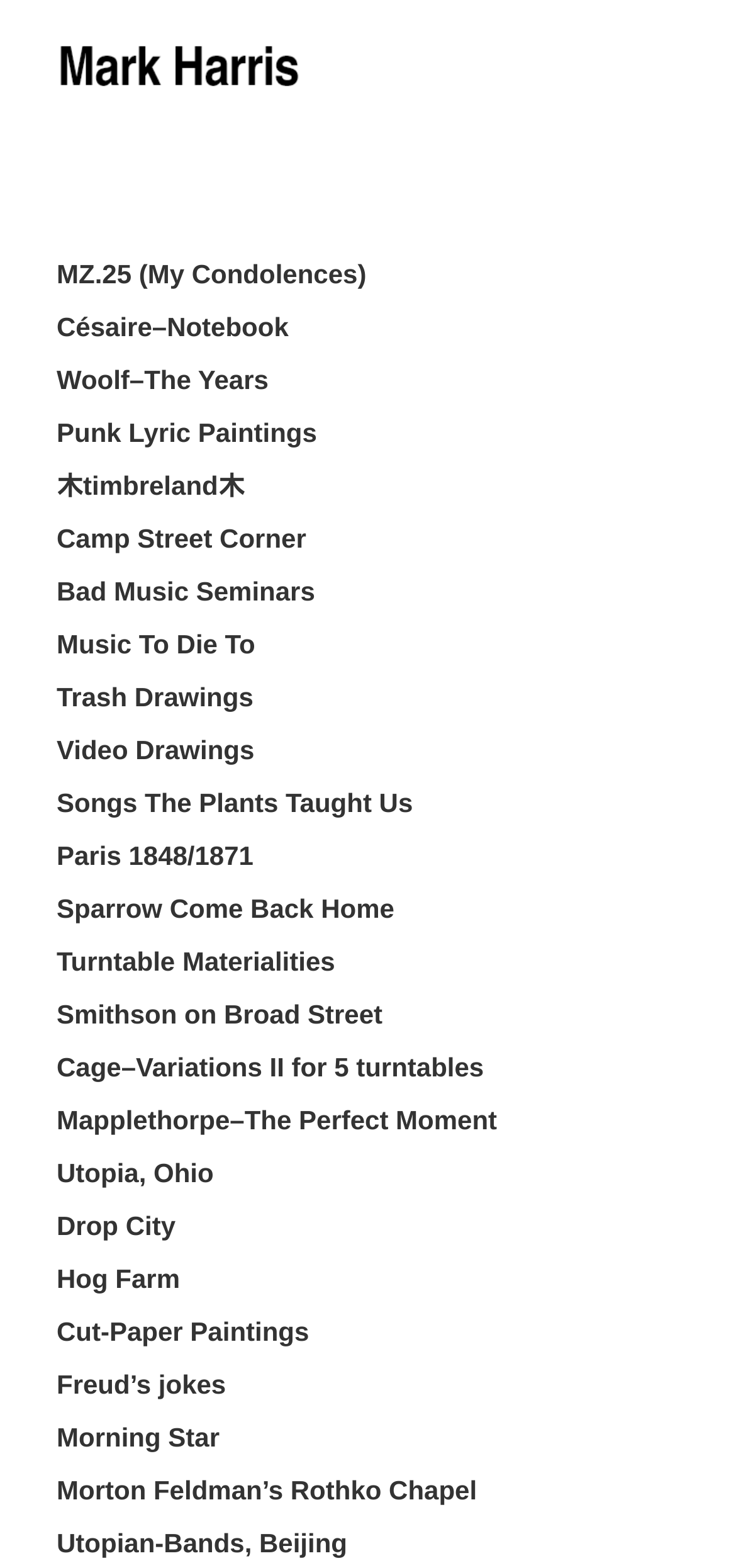Using the format (top-left x, top-left y, bottom-right x, bottom-right y), provide the bounding box coordinates for the described UI element. All values should be floating point numbers between 0 and 1: Freud’s jokes

[0.077, 0.873, 0.307, 0.892]